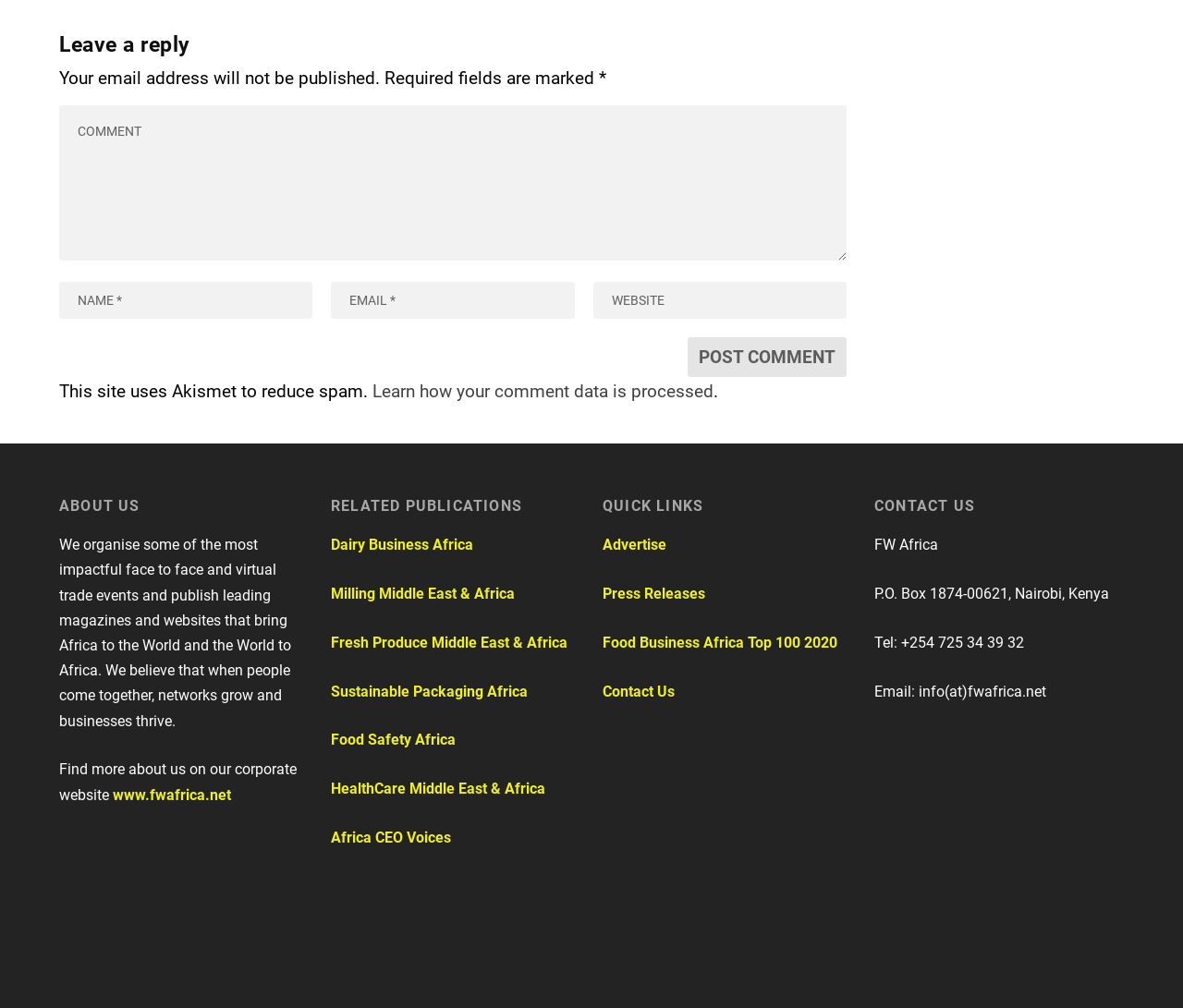Please specify the bounding box coordinates of the element that should be clicked to execute the given instruction: 'Leave a comment'. Ensure the coordinates are four float numbers between 0 and 1, expressed as [left, top, right, bottom].

[0.05, 0.128, 0.716, 0.282]